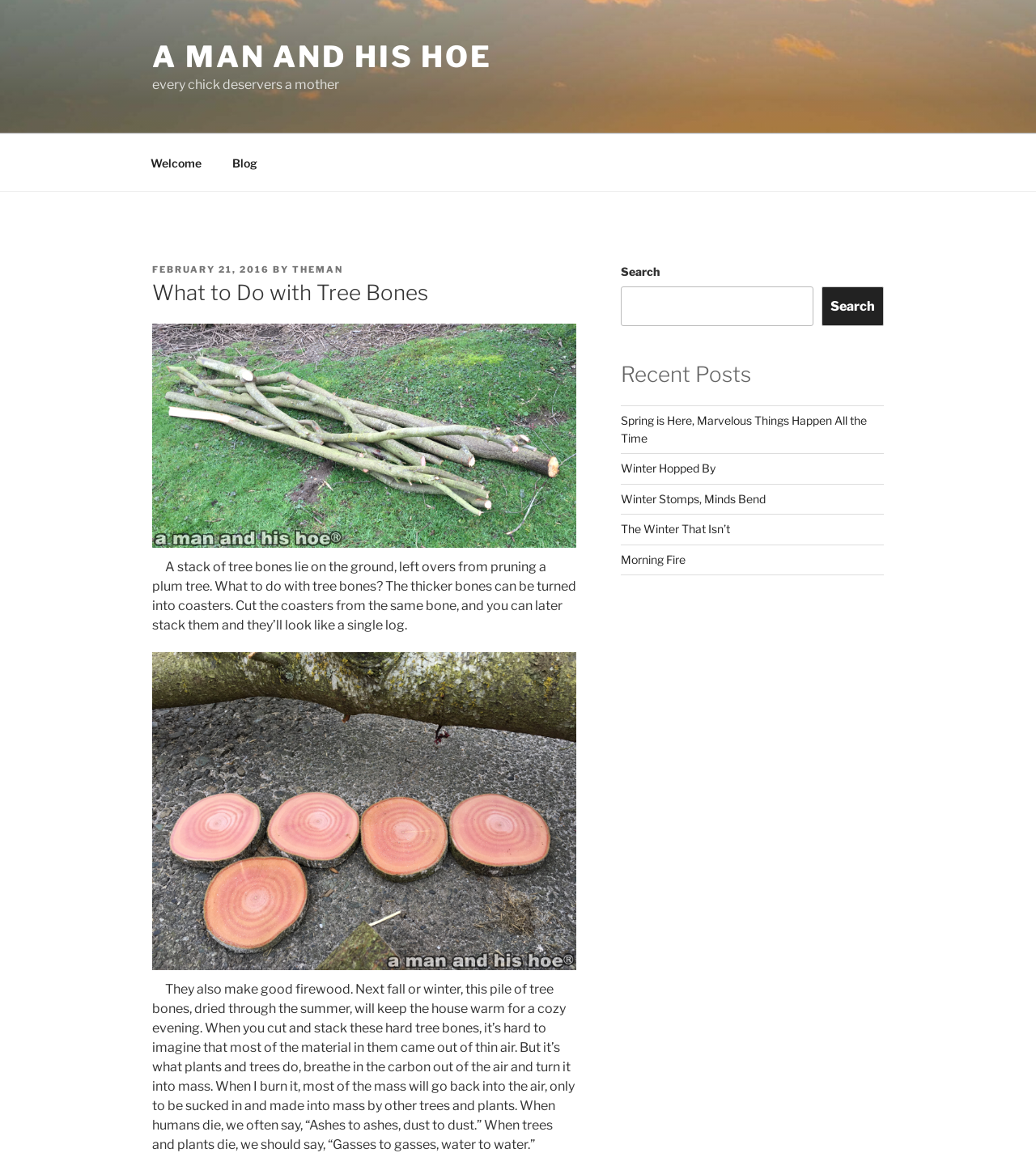Determine the bounding box coordinates for the area that should be clicked to carry out the following instruction: "Click on the 'Welcome' link".

[0.131, 0.124, 0.208, 0.158]